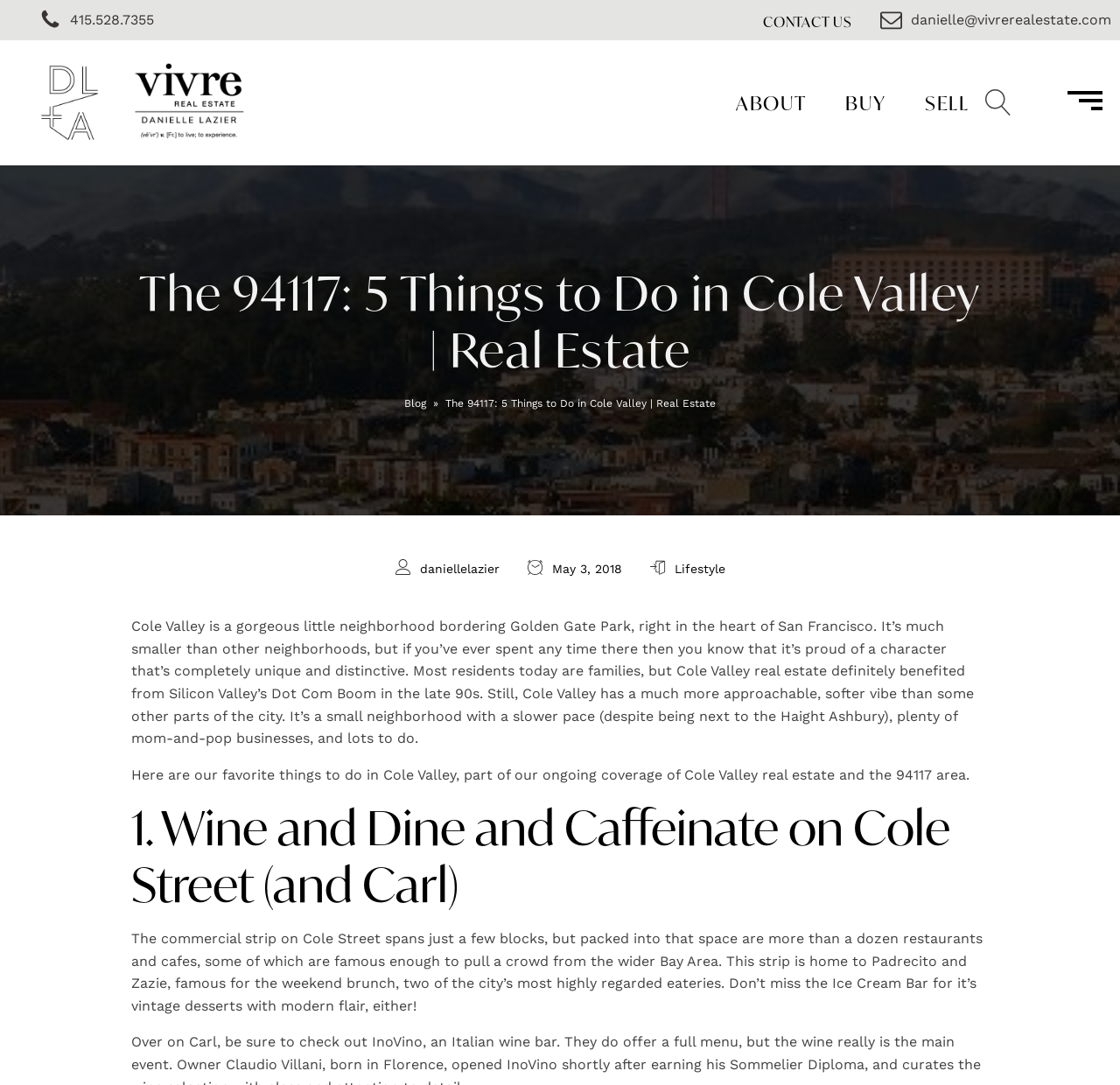Find the bounding box coordinates of the element to click in order to complete the given instruction: "Contact the real estate agent via email."

[0.786, 0.008, 0.992, 0.029]